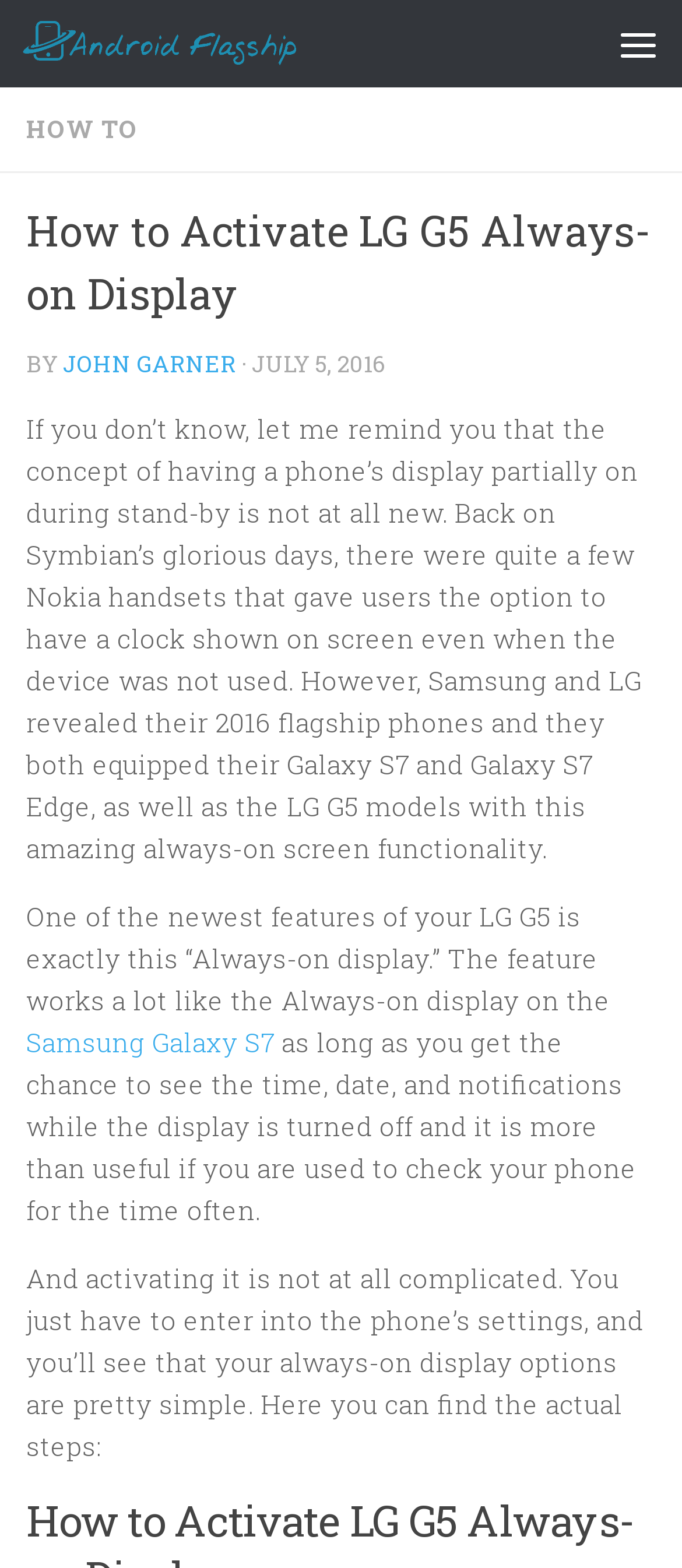Show the bounding box coordinates for the HTML element as described: "How To".

[0.038, 0.071, 0.203, 0.093]